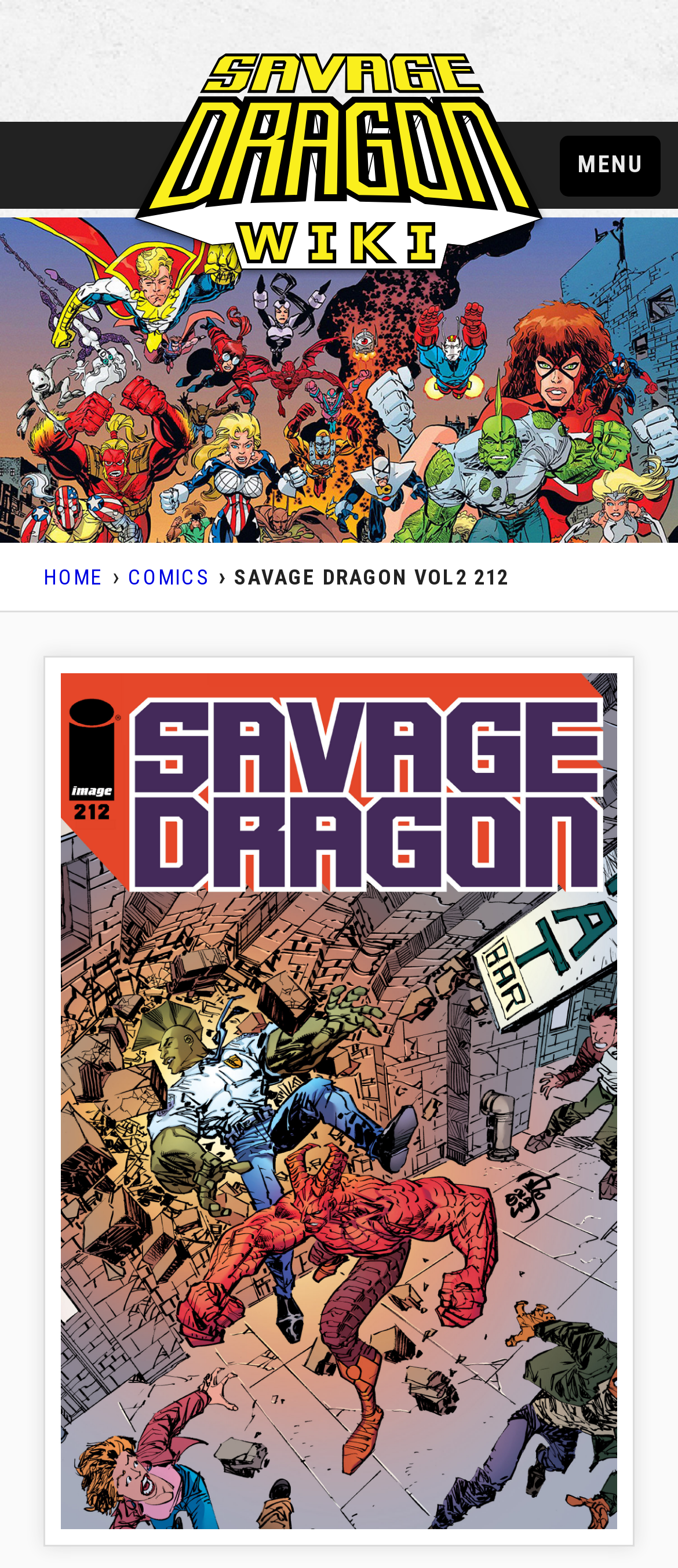Reply to the question with a brief word or phrase: How many images are there on the webpage?

3